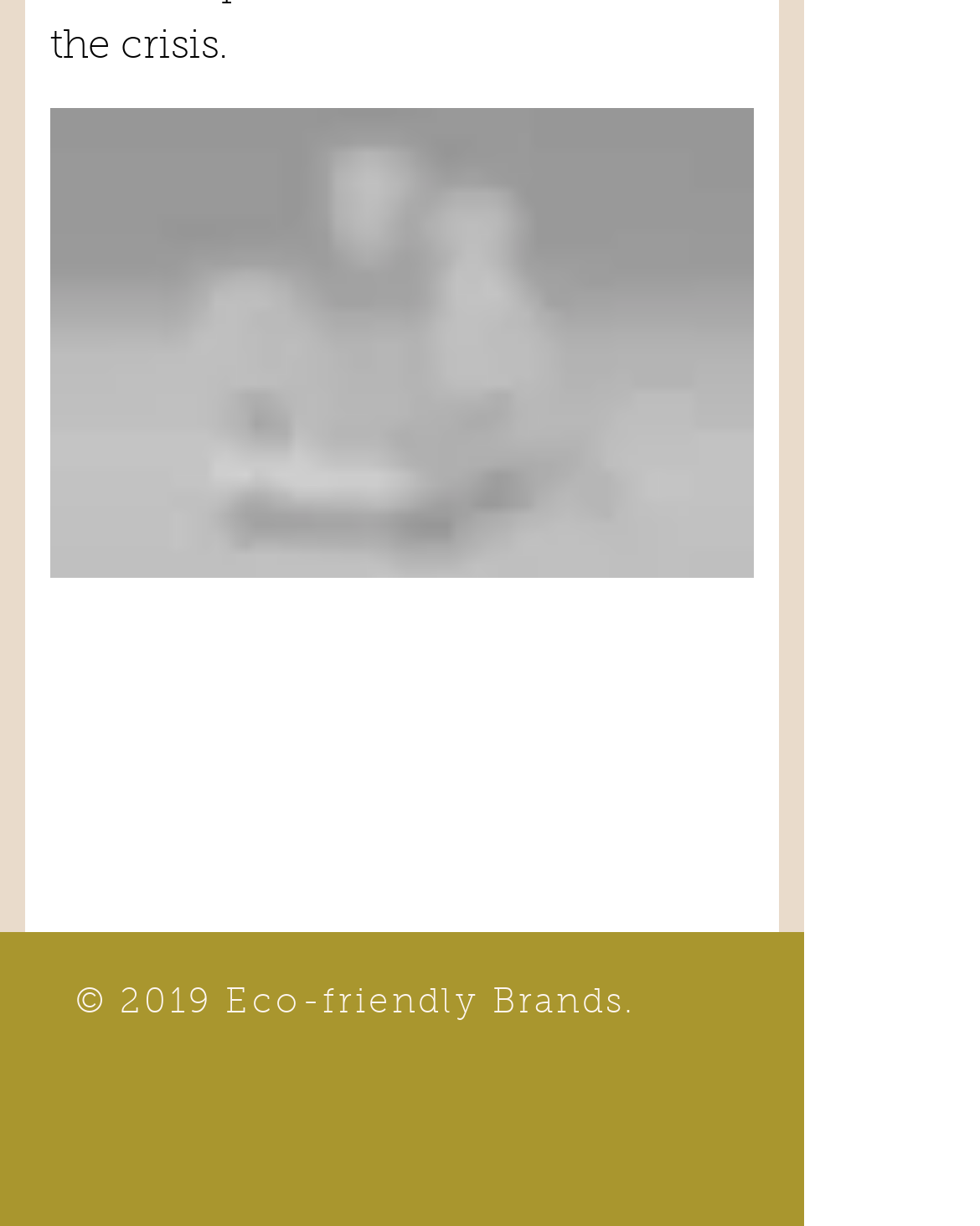From the image, can you give a detailed response to the question below:
What is the copyright year?

The webpage has a copyright notice at the bottom, which is mentioned in the StaticText element with bounding box coordinates [0.077, 0.806, 0.648, 0.835]. The text is '© 2019 Eco-friendly Brands.'